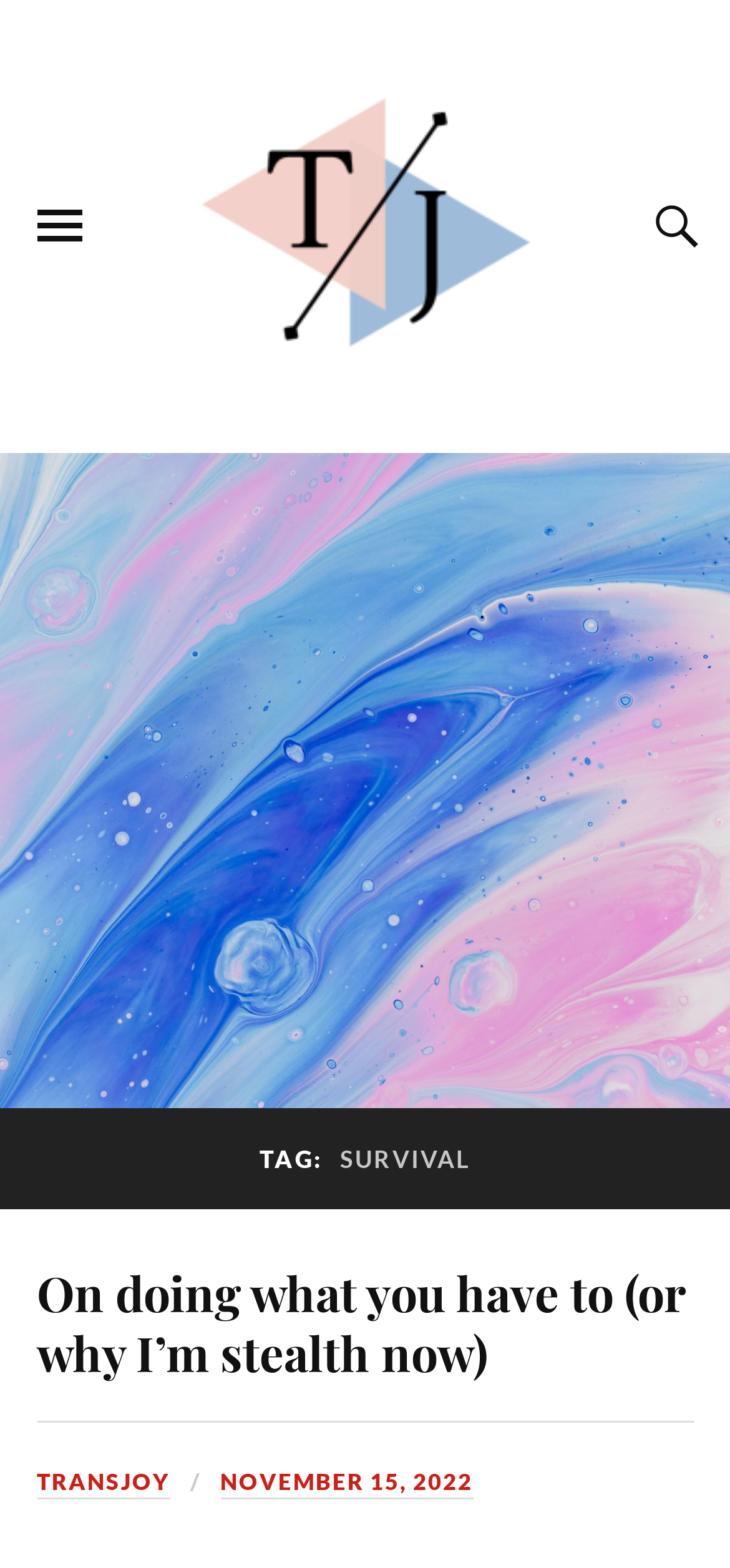With reference to the image, please provide a detailed answer to the following question: What is the category of the article?

I found a heading element with the text 'TAG: SURVIVAL' located within a figure element, which suggests that the article is categorized under 'SURVIVAL'. The bounding box coordinates of this heading element are [0.075, 0.731, 0.925, 0.747].